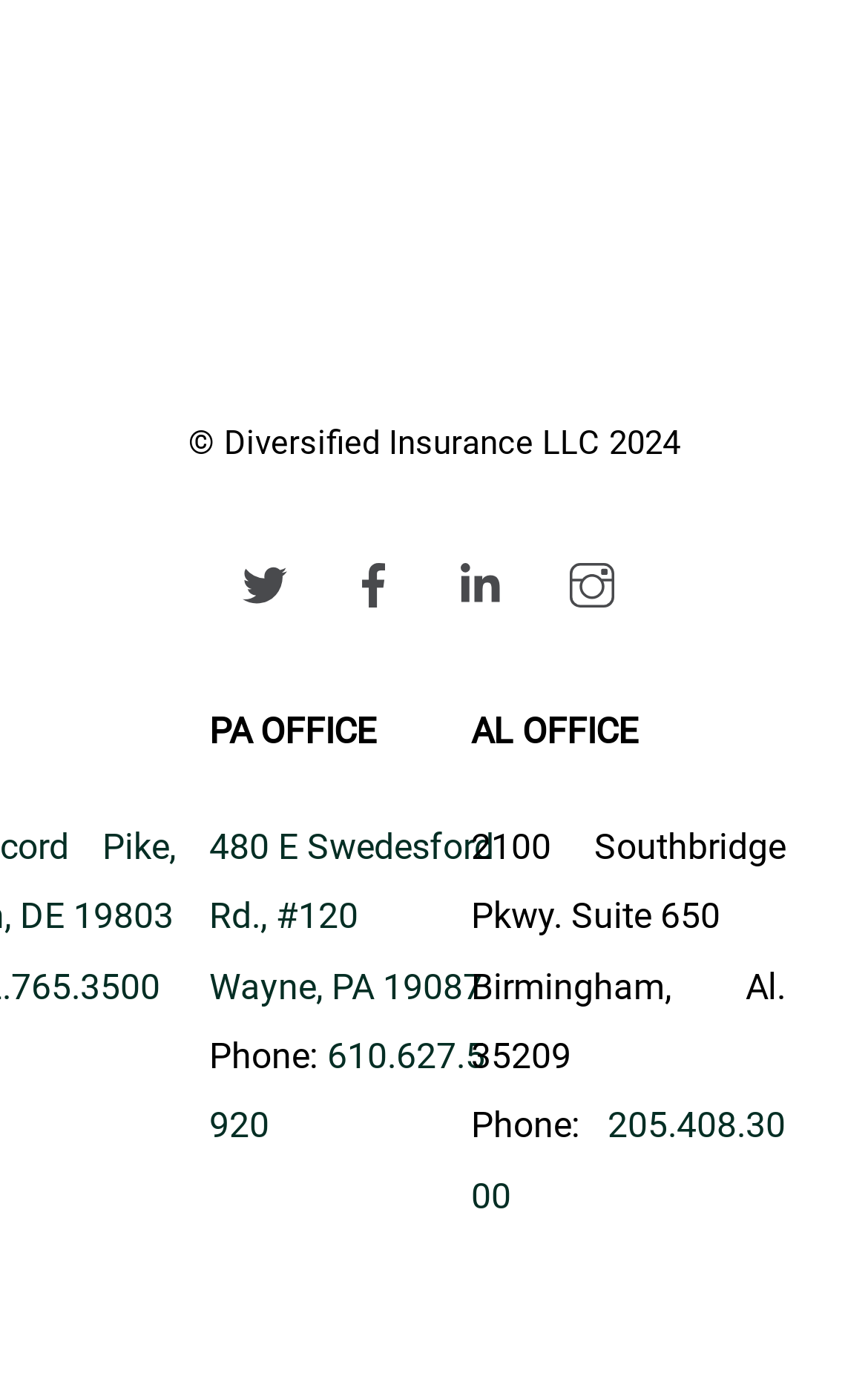Consider the image and give a detailed and elaborate answer to the question: 
What is the city of the PA office?

The city of the PA office is 'Wayne' which is mentioned in the link 'Wayne, PA 19087' below the 'PA OFFICE' text.